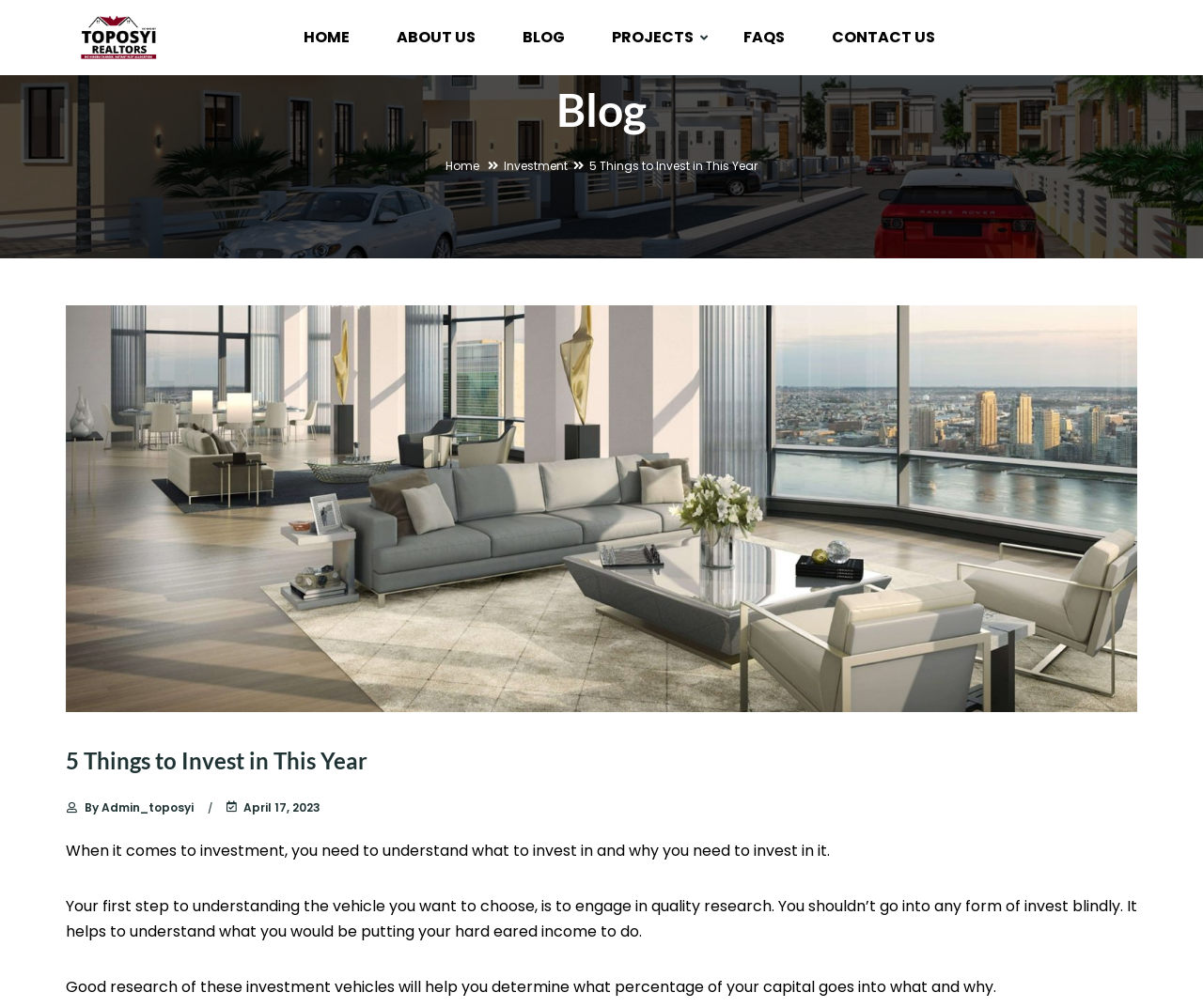Determine the bounding box coordinates of the UI element described by: "About Us".

[0.329, 0.012, 0.411, 0.062]